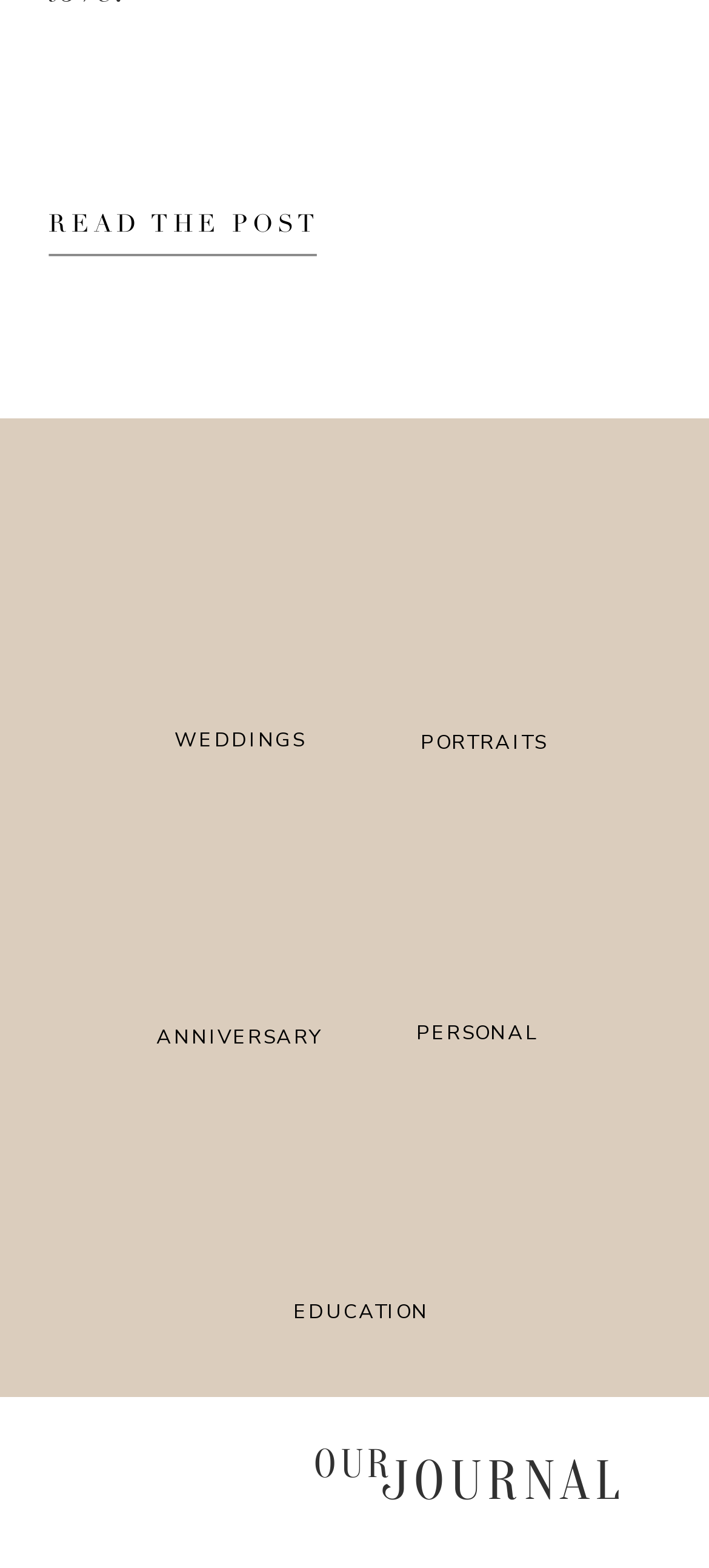Pinpoint the bounding box coordinates of the element to be clicked to execute the instruction: "go to education page".

[0.125, 0.828, 0.894, 0.853]